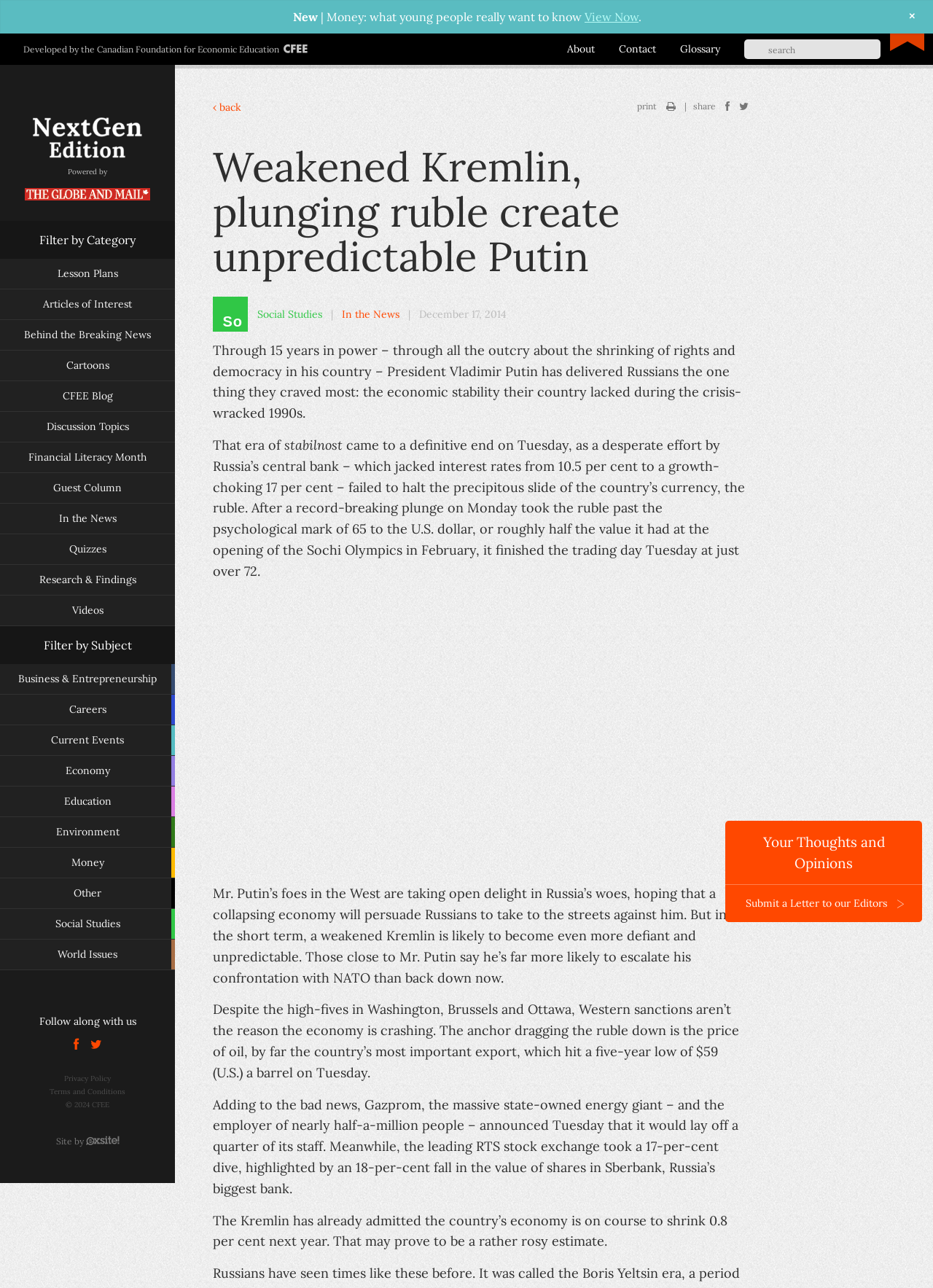Determine the bounding box coordinates for the area that needs to be clicked to fulfill this task: "Follow along with us". The coordinates must be given as four float numbers between 0 and 1, i.e., [left, top, right, bottom].

[0.042, 0.788, 0.146, 0.798]